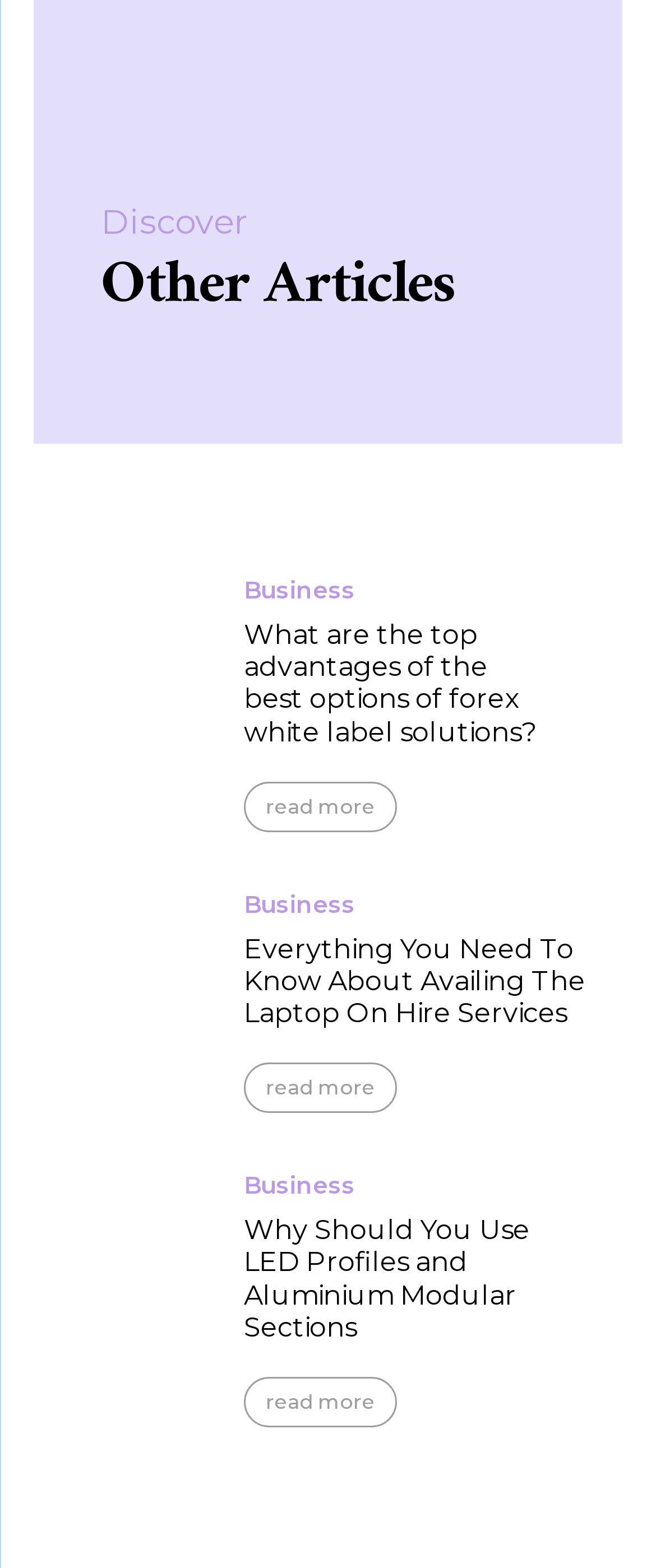What is the third article about?
Answer the question in a detailed and comprehensive manner.

The third article is about why one should use LED Profiles and Aluminium Modular Sections, as indicated by the link and heading elements on the webpage.